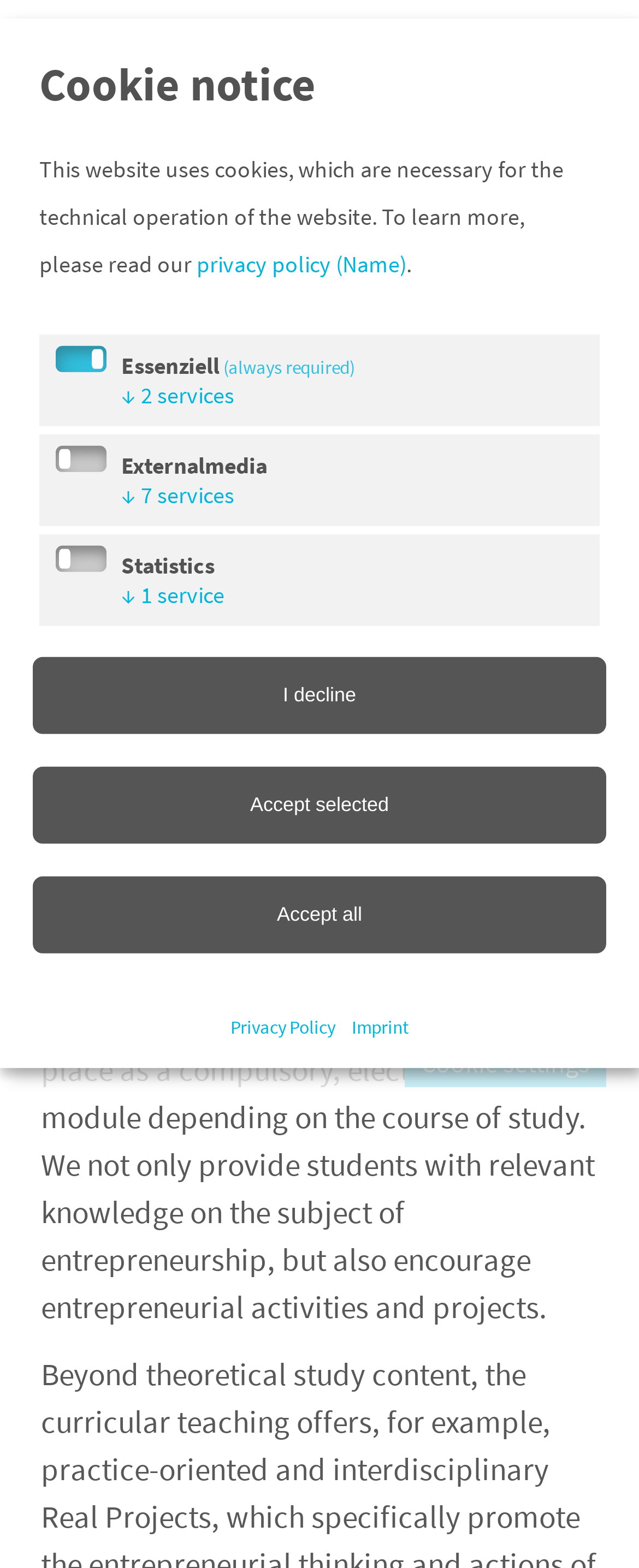What is the name of the center for entrepreneurship?
Examine the image and provide an in-depth answer to the question.

I found the answer by looking at the figure element with the link 'Strascheg Center for Entrepreneurship' which has an image with the same name. This suggests that the image is a logo or a representation of the center, and the link text is the name of the center.